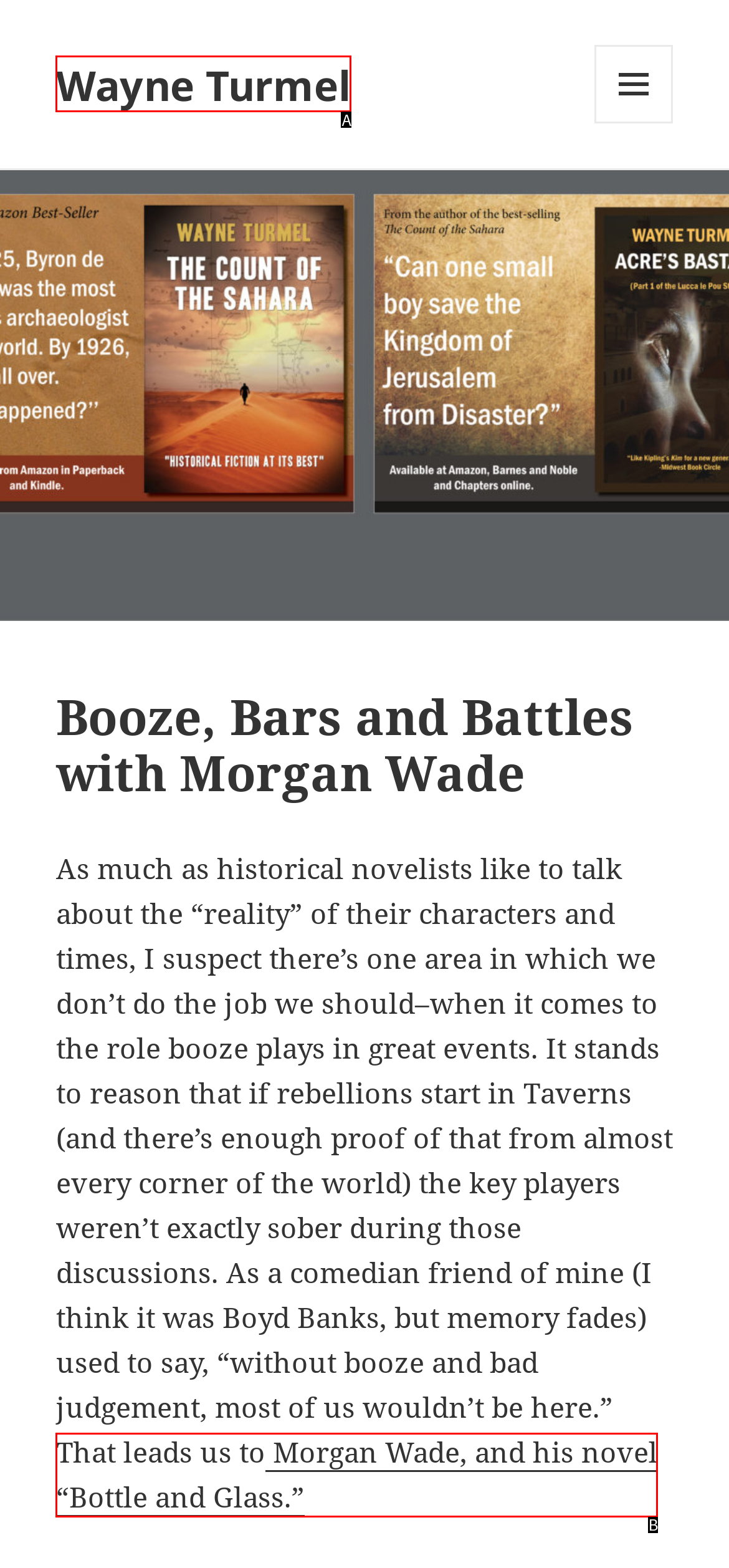Tell me which option best matches this description: Wayne Turmel
Answer with the letter of the matching option directly from the given choices.

A